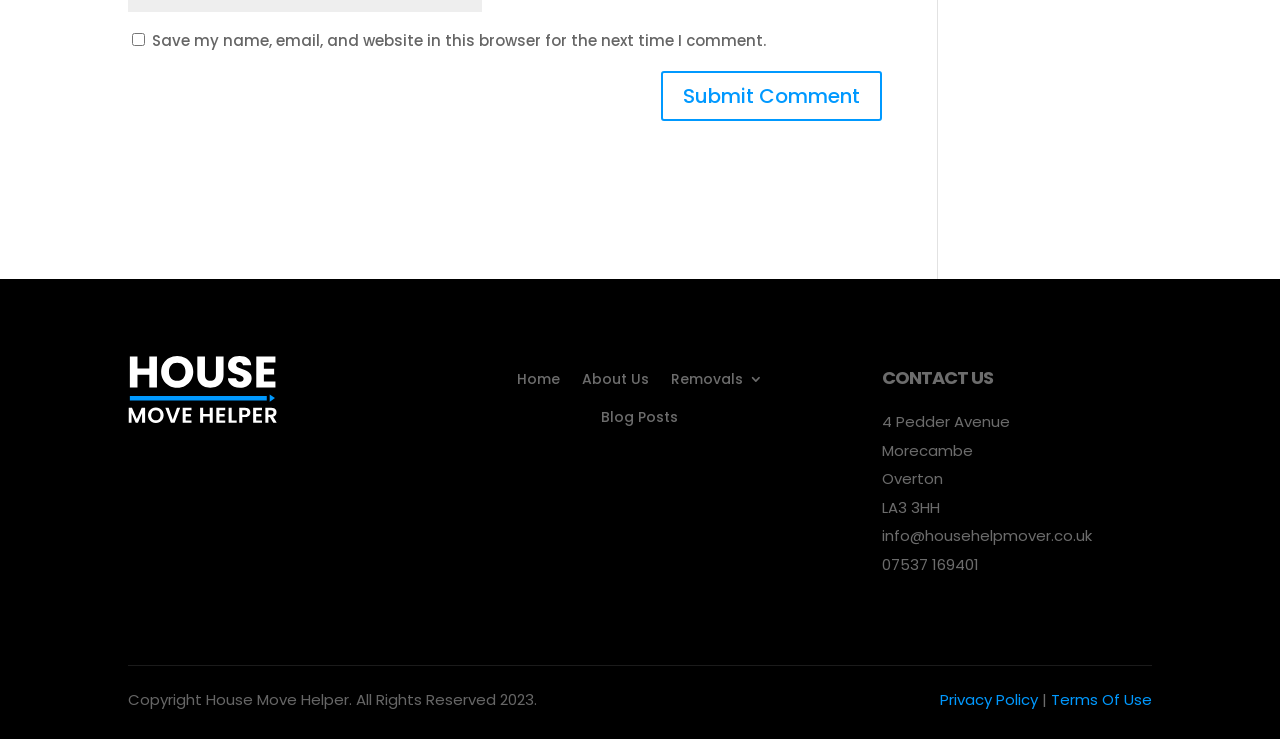Find the bounding box coordinates for the area you need to click to carry out the instruction: "Send an email to quinnsbowls@outlook.com". The coordinates should be four float numbers between 0 and 1, indicated as [left, top, right, bottom].

None